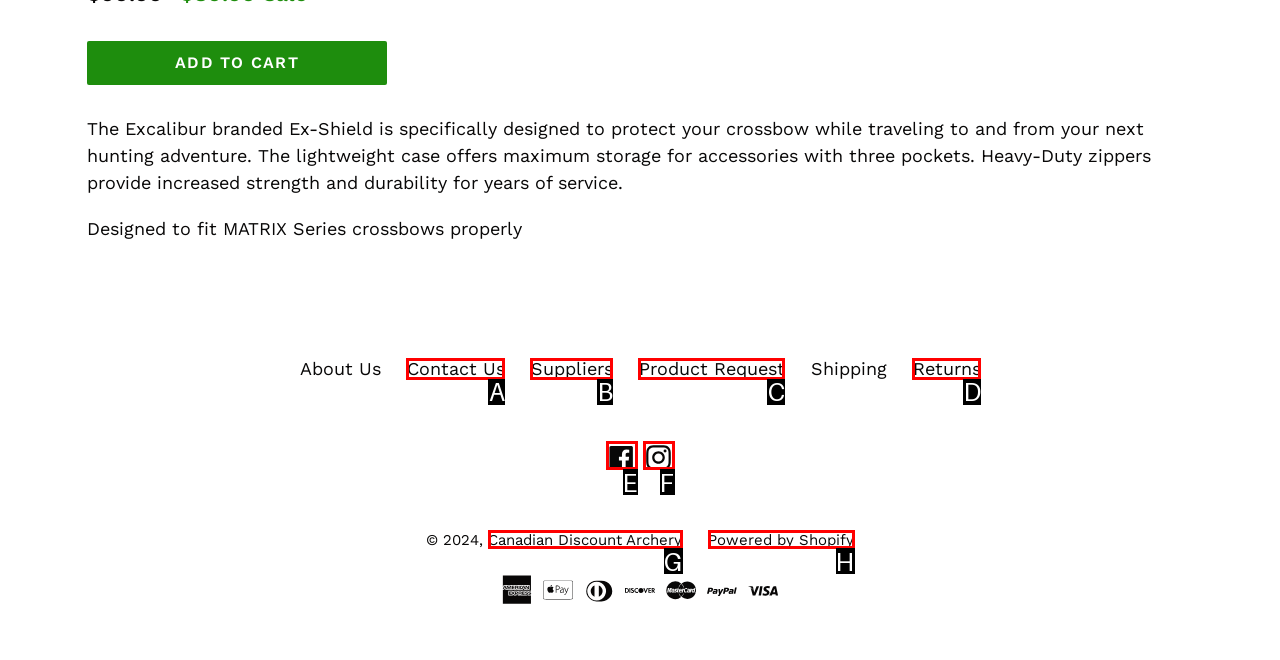Please provide the letter of the UI element that best fits the following description: Returns
Respond with the letter from the given choices only.

D